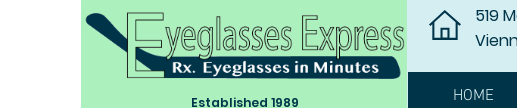Produce a meticulous caption for the image.

The image features the logo of "Eyeglasses Express," a business specializing in quickly providing prescription eyeglasses. The logo is set against a mint-green background, prominently displaying the brand name in a stylish font. It includes the tagline "Rx. Eyeglasses in Minutes," emphasizing the speed and efficiency of the service offered. Beneath the logo, the establishment year "Established 1989" highlights the company's long-standing presence in the eyewear industry. This visual is complemented by a navigation bar indicating the business's location at "519 Maple Ave W, Vienna, VA," along with a home button for easy website navigation.